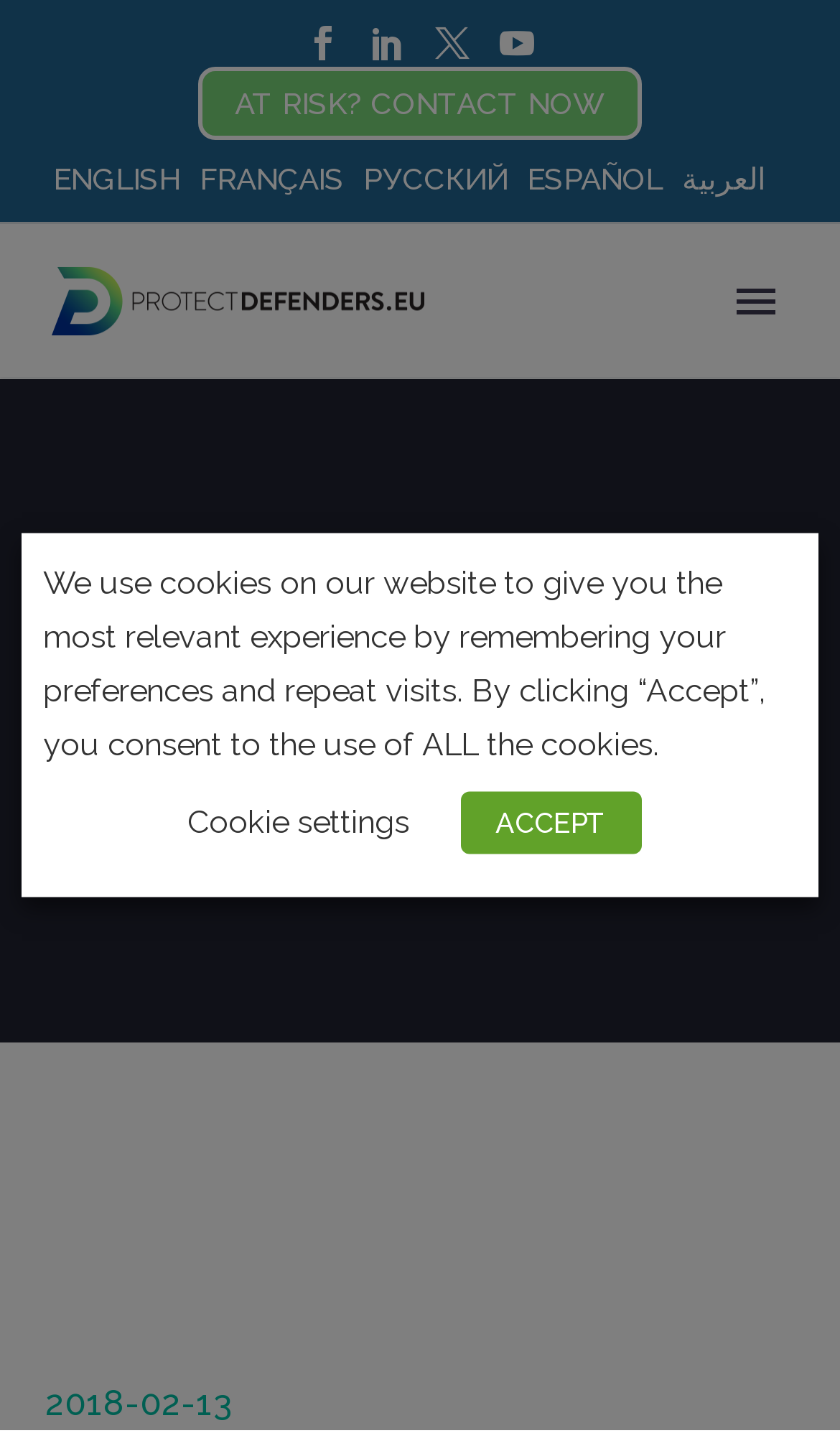Answer the following query with a single word or phrase:
What is the purpose of the 'AT RISK? CONTACT NOW' button?

To contact for help